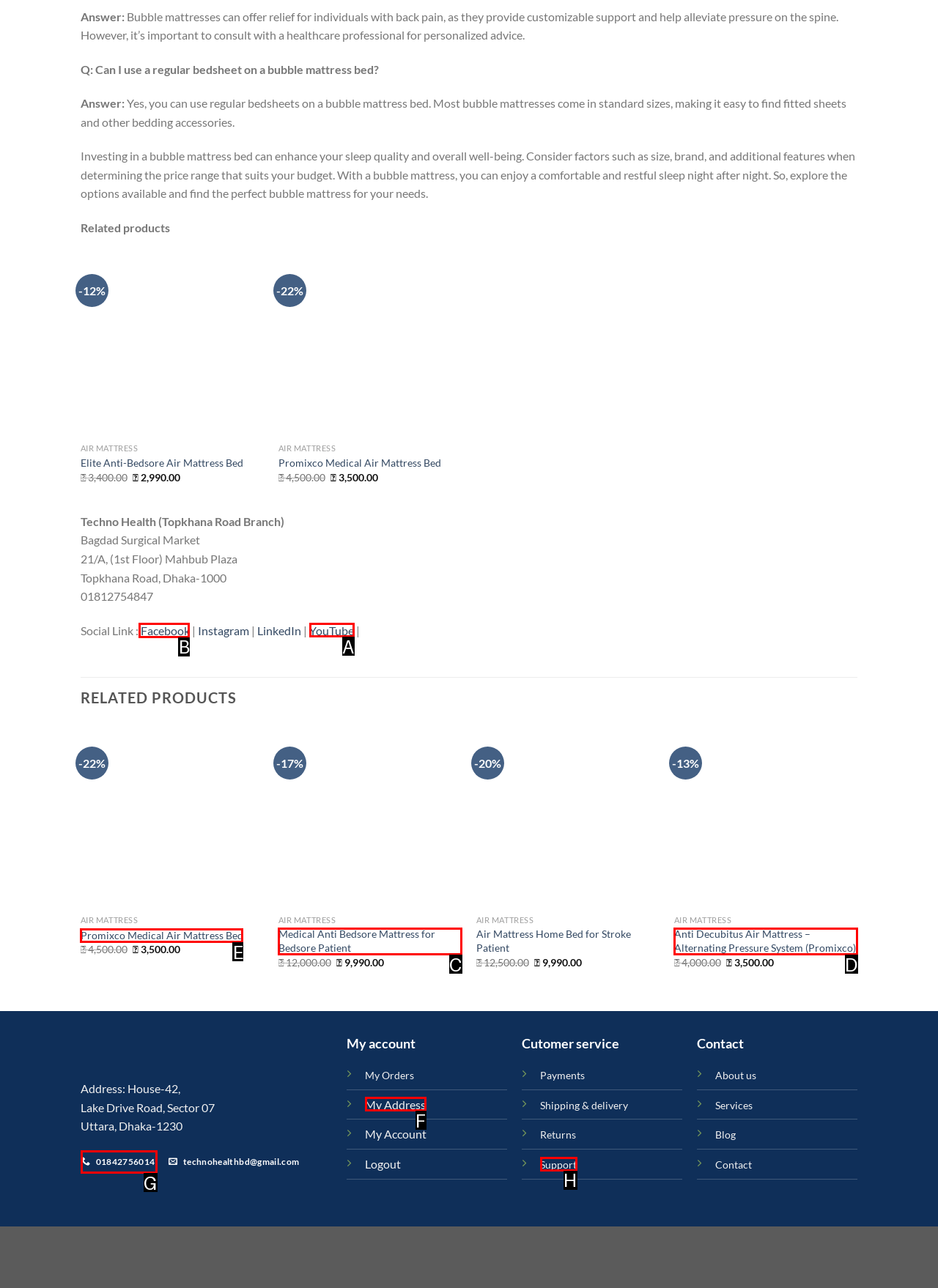Identify the correct UI element to click for the following task: Contact Techno Health through Facebook Choose the option's letter based on the given choices.

B